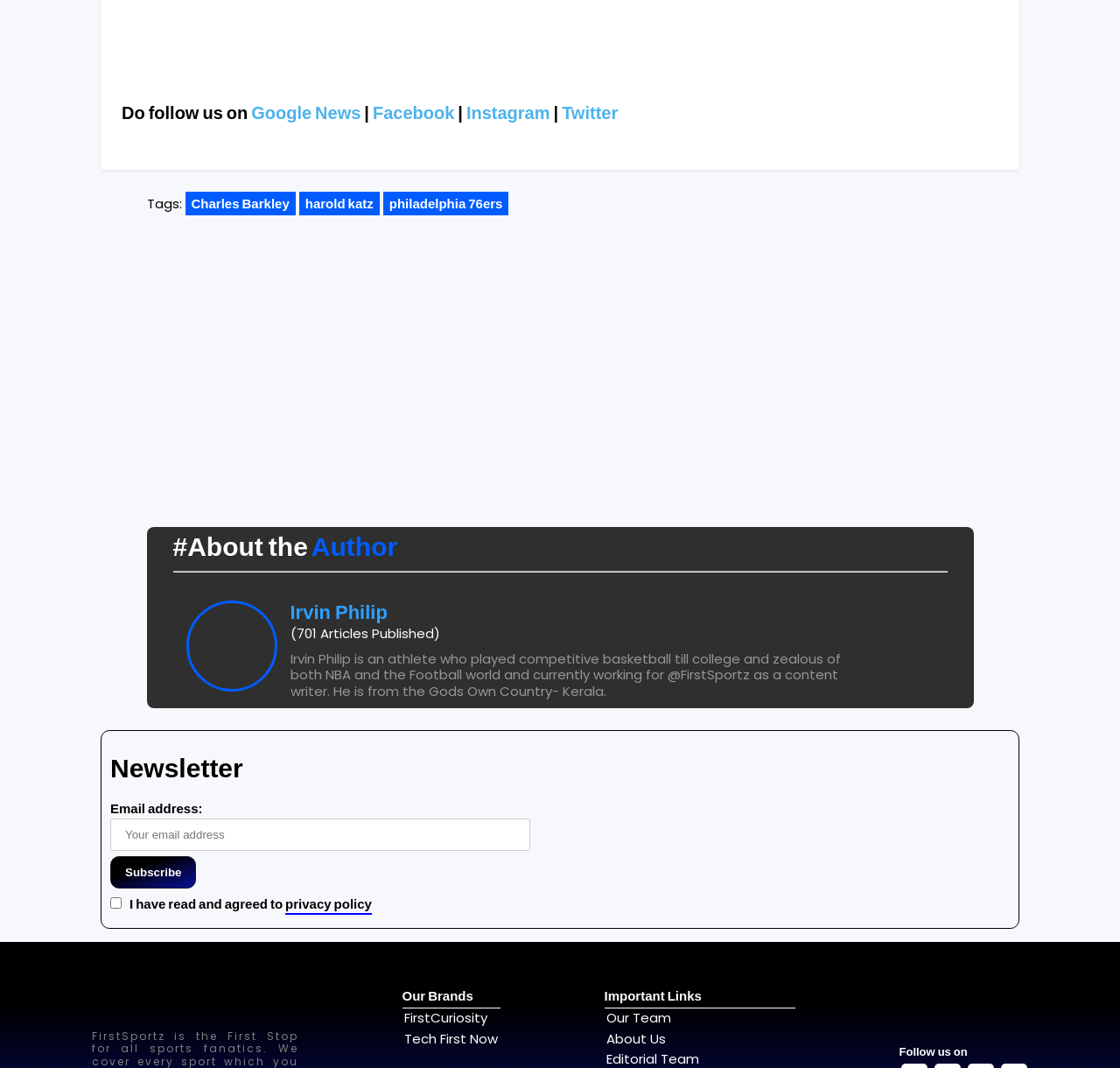Answer the question below with a single word or a brief phrase: 
What is the name of the content writer's employer?

FirstSportz